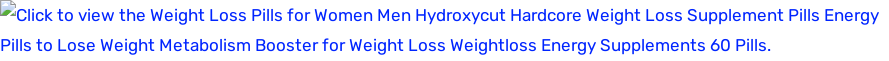Does the product contain caffeine?
Please provide a single word or phrase based on the screenshot.

Yes